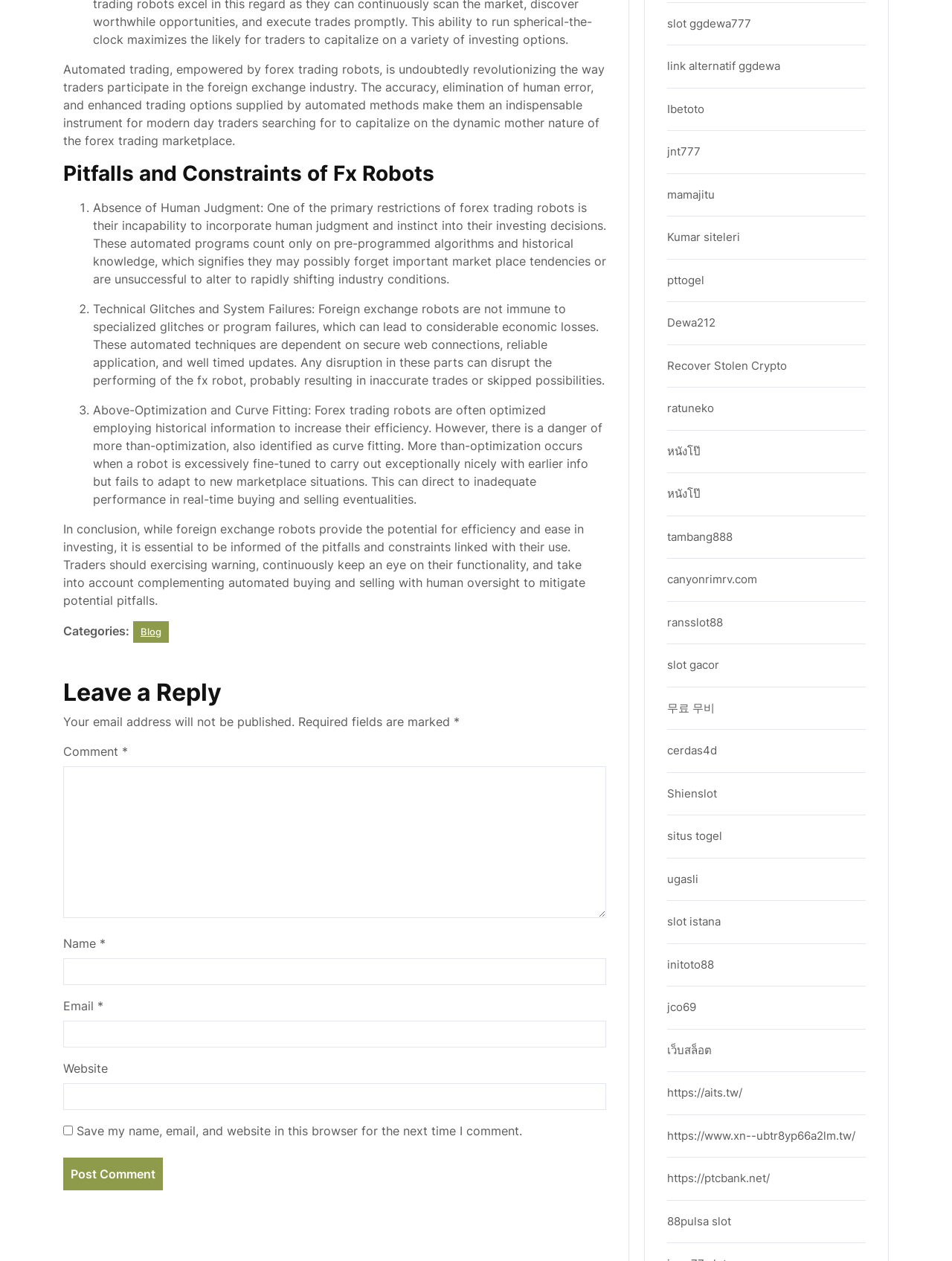Please identify the bounding box coordinates of the region to click in order to complete the task: "Leave a comment in the 'Comment' field". The coordinates must be four float numbers between 0 and 1, specified as [left, top, right, bottom].

[0.066, 0.608, 0.637, 0.728]